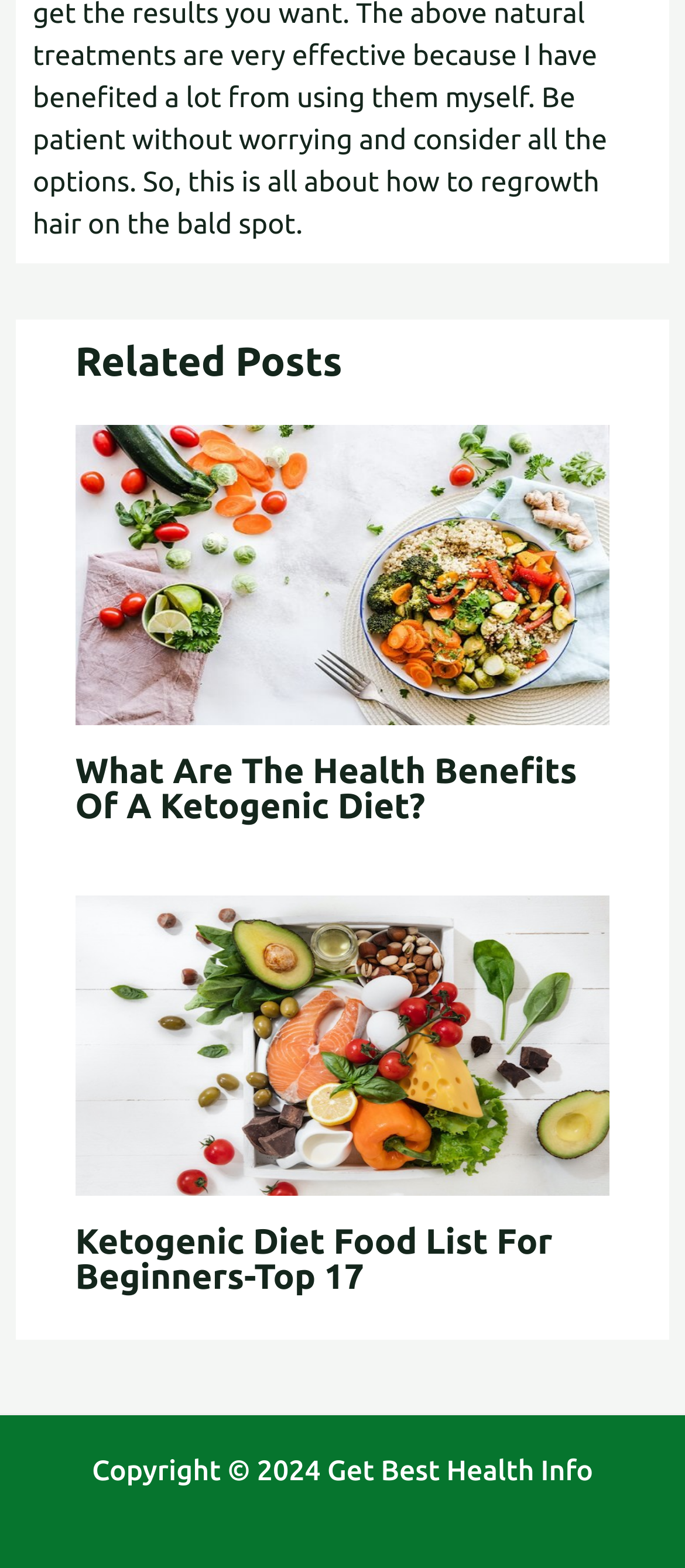How many related posts are shown on this webpage? Look at the image and give a one-word or short phrase answer.

2